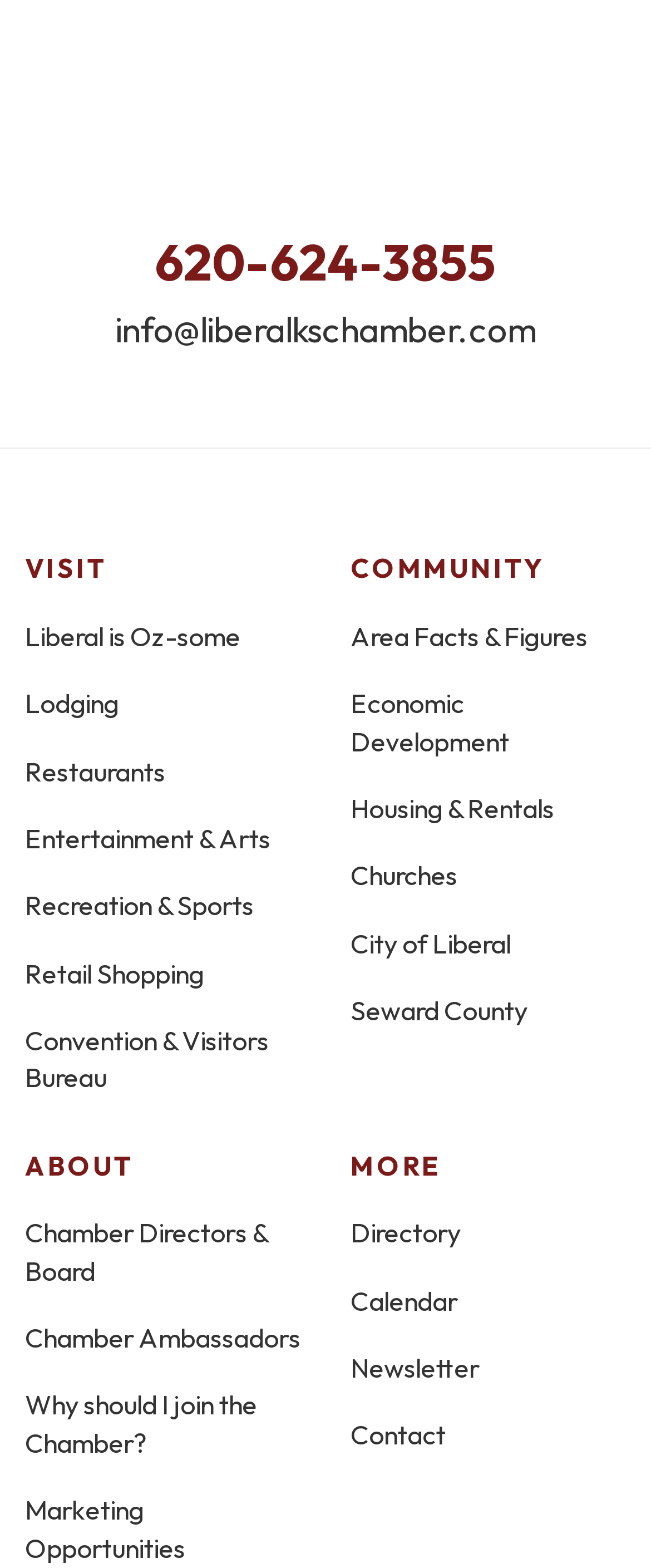Identify the bounding box for the described UI element: "Marketing Opportunities".

[0.038, 0.952, 0.285, 0.997]